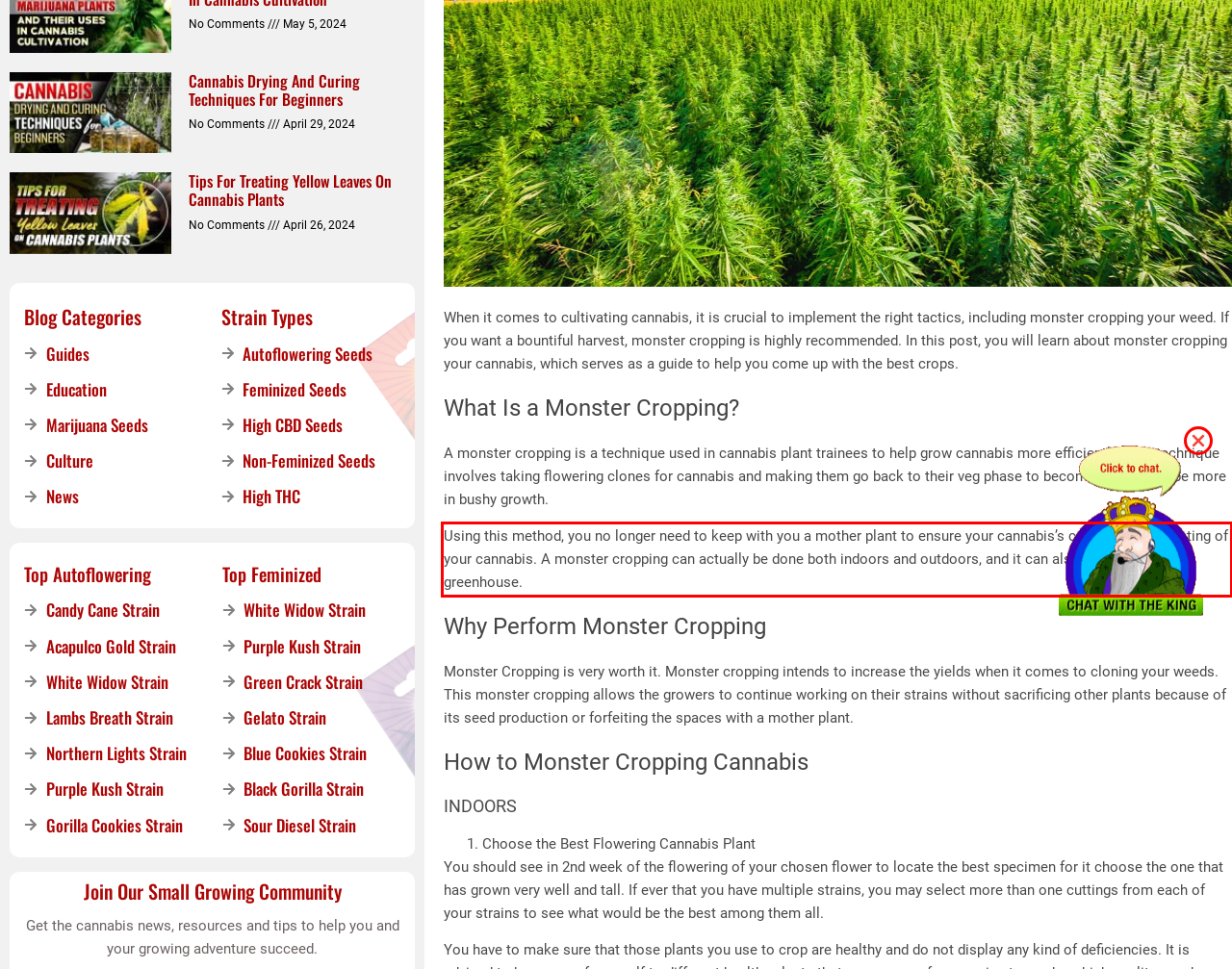Analyze the screenshot of the webpage and extract the text from the UI element that is inside the red bounding box.

Using this method, you no longer need to keep with you a mother plant to ensure your cannabis’s continuous harvesting of your cannabis. A monster cropping can actually be done both indoors and outdoors, and it can also be done in the greenhouse.